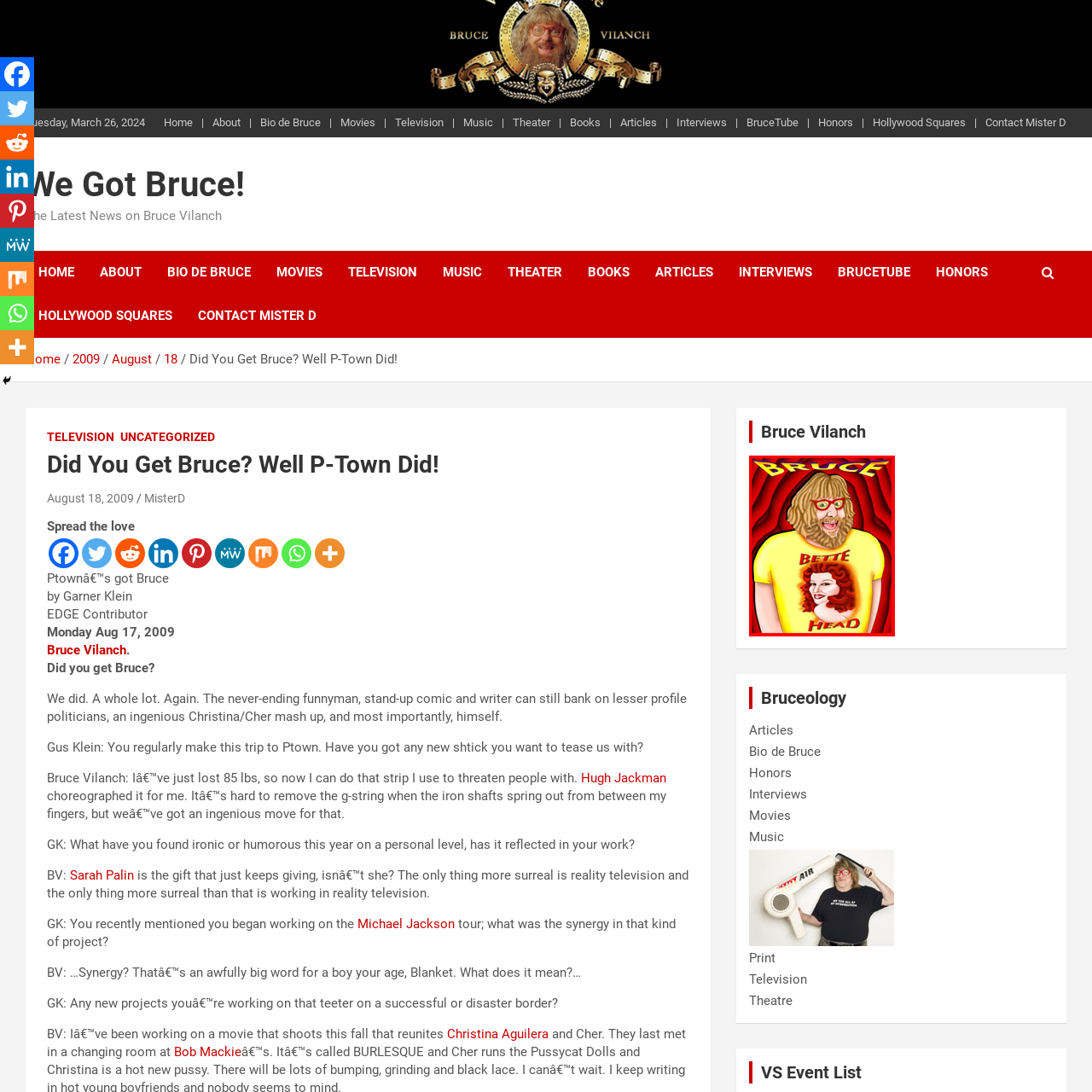Give a detailed narrative of the image enclosed by the red box.

The image showcases a whimsical cartoon character with a shaggy hairdo and oversized red glasses, wearing a bright yellow t-shirt that prominently features an illustration of a woman with vivid red hair and the phrase “BETTE HEAD” written below. The character, likely inspired by Bruce Vilanch, is set against a vibrant red curtain backdrop, which adds a theatrical flair to the design. Above the character, the name “BRUCE” is emblazoned in bold, playful lettering, creating a fun and engaging visual that reflects a light-hearted, comedic spirit associated with his persona.